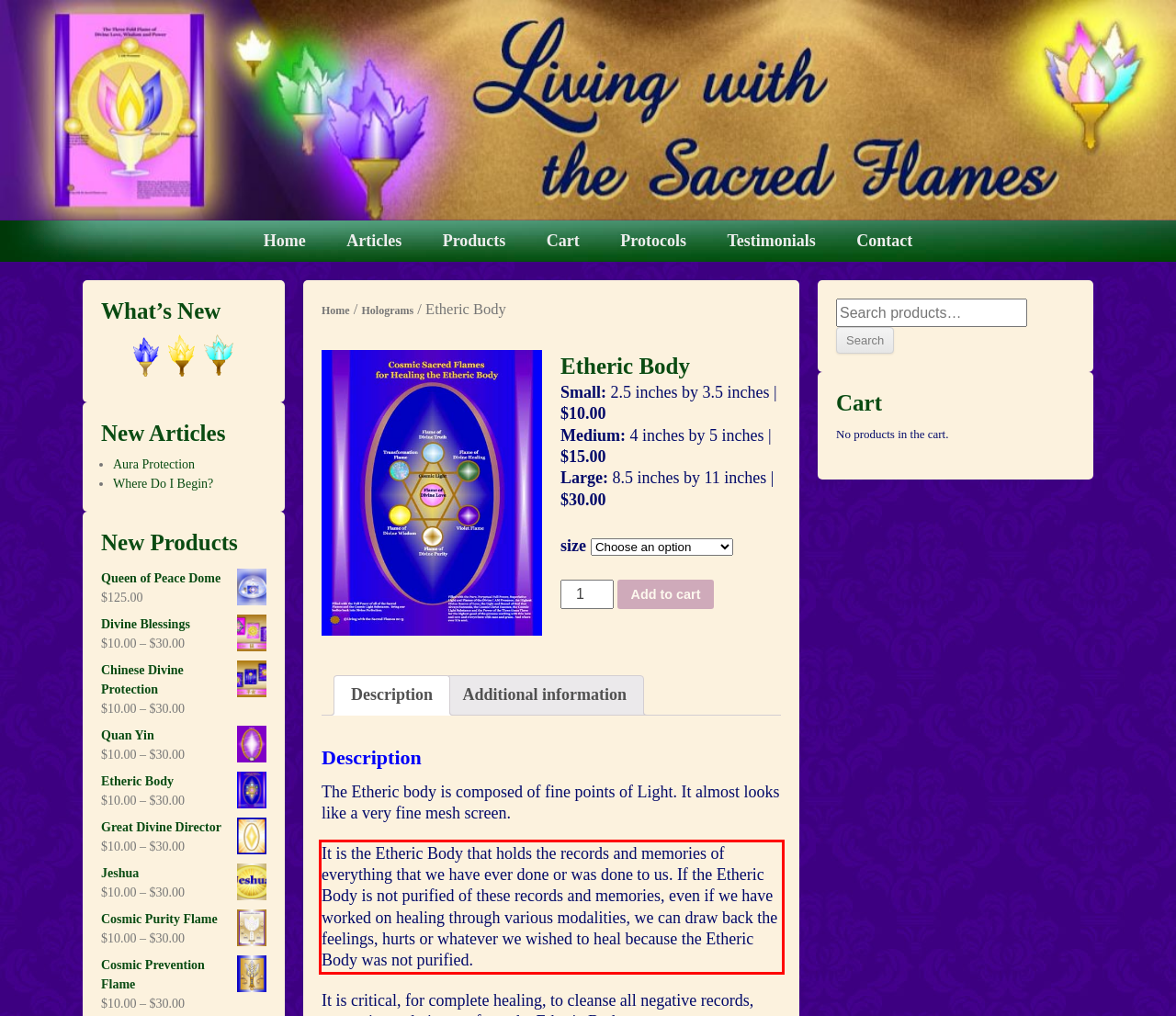Please examine the webpage screenshot and extract the text within the red bounding box using OCR.

It is the Etheric Body that holds the records and memories of everything that we have ever done or was done to us. If the Etheric Body is not purified of these records and memories, even if we have worked on healing through various modalities, we can draw back the feelings, hurts or whatever we wished to heal because the Etheric Body was not purified.